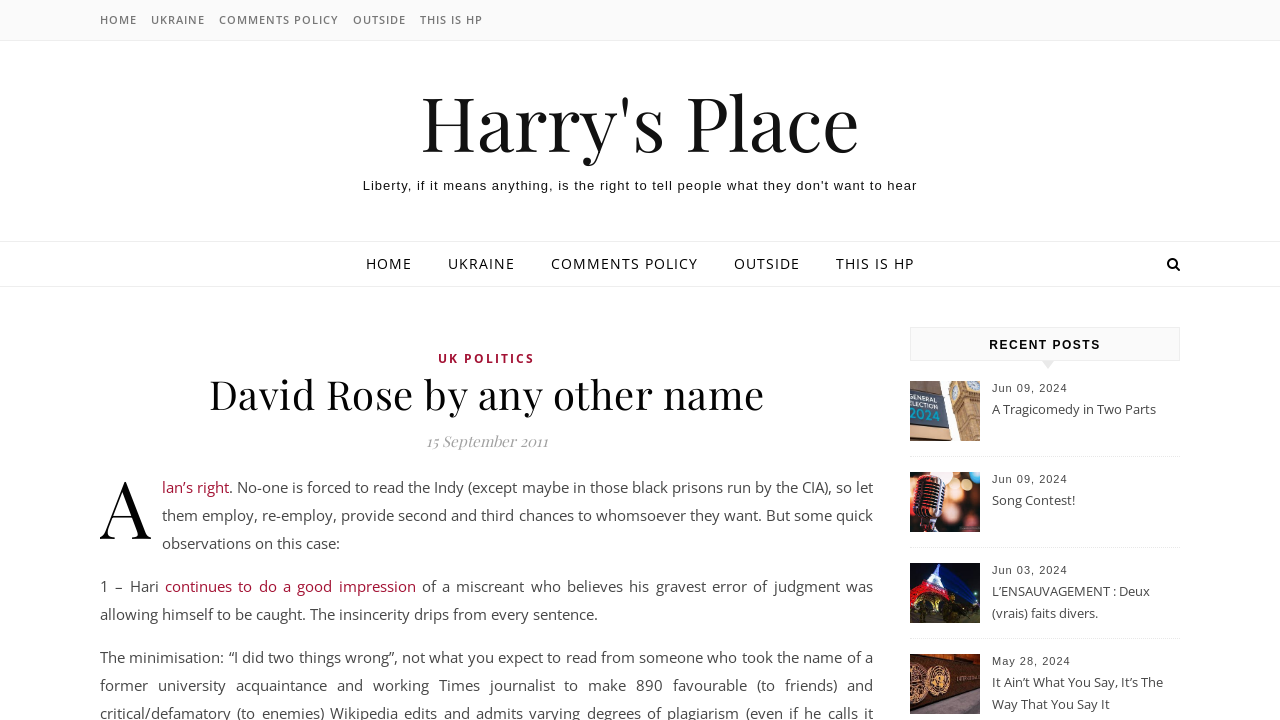Find the bounding box coordinates of the element to click in order to complete this instruction: "read article 'David Rose by any other name'". The bounding box coordinates must be four float numbers between 0 and 1, denoted as [left, top, right, bottom].

[0.078, 0.516, 0.682, 0.577]